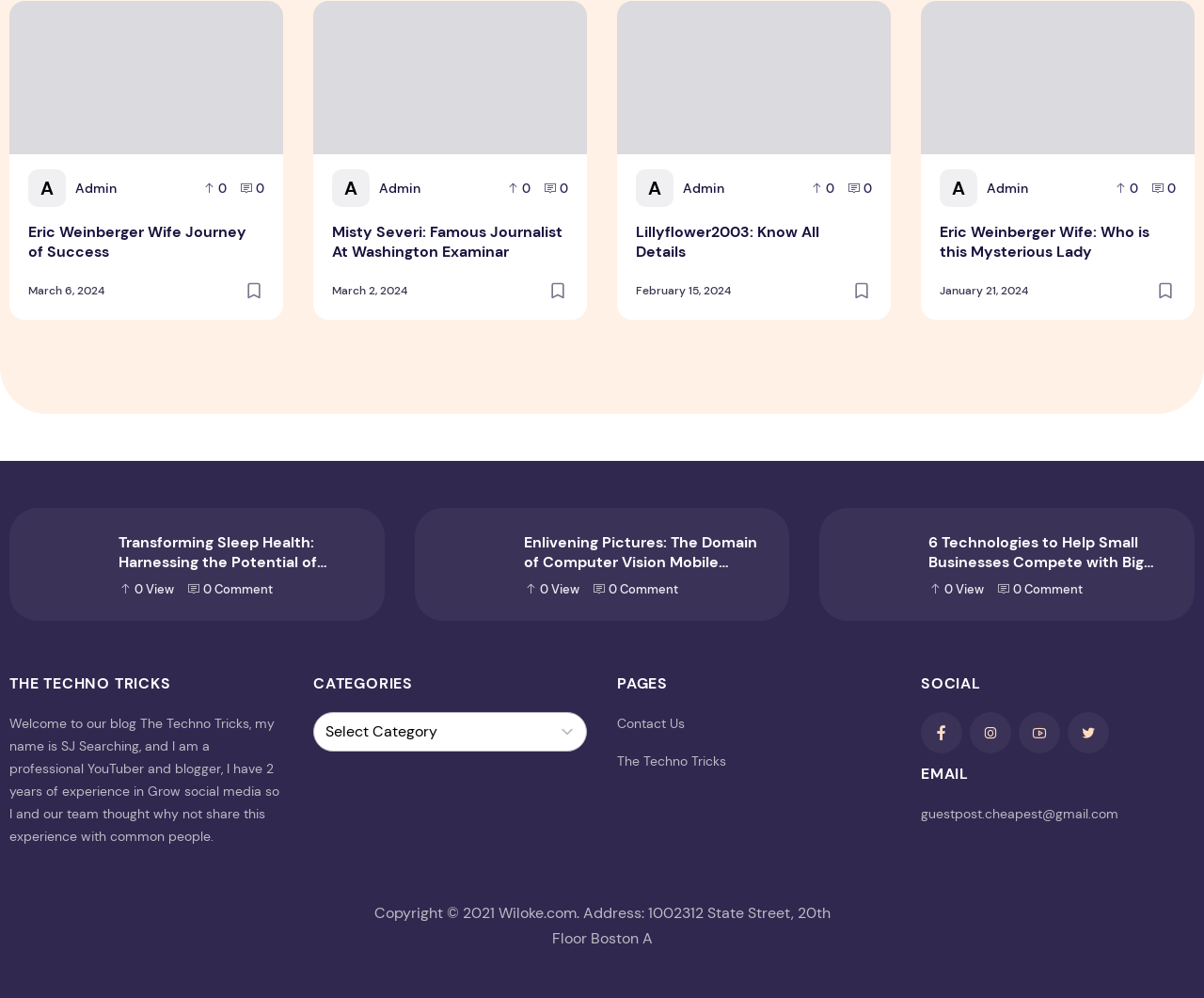Determine the bounding box coordinates of the UI element described below. Use the format (top-left x, top-left y, bottom-right x, bottom-right y) with floating point numbers between 0 and 1: Contact Us

[0.512, 0.717, 0.569, 0.734]